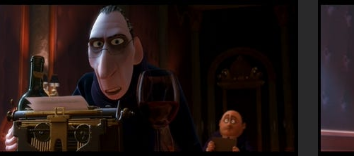Give an elaborate caption for the image.

The image captures a scene from the animated film "Ratatouille." It features the character Anton Ego, a stern food critic with a distinctive elongated face and piercing eyes, intensely focused on a typewriter in front of him. His expression is one of deep contemplation, perhaps preparing to write a review. Beside him, a smaller character, Remy, the rat who aspires to be a chef, observes quietly, adding a sense of tension to the moment. In the foreground, there is a glass of red wine and the glint of a vintage typewriter, enhancing the atmosphere of sophistication and the world of culinary critique. The dimly lit background further emphasizes the gravity of the moment, indicating the importance of the task at hand.